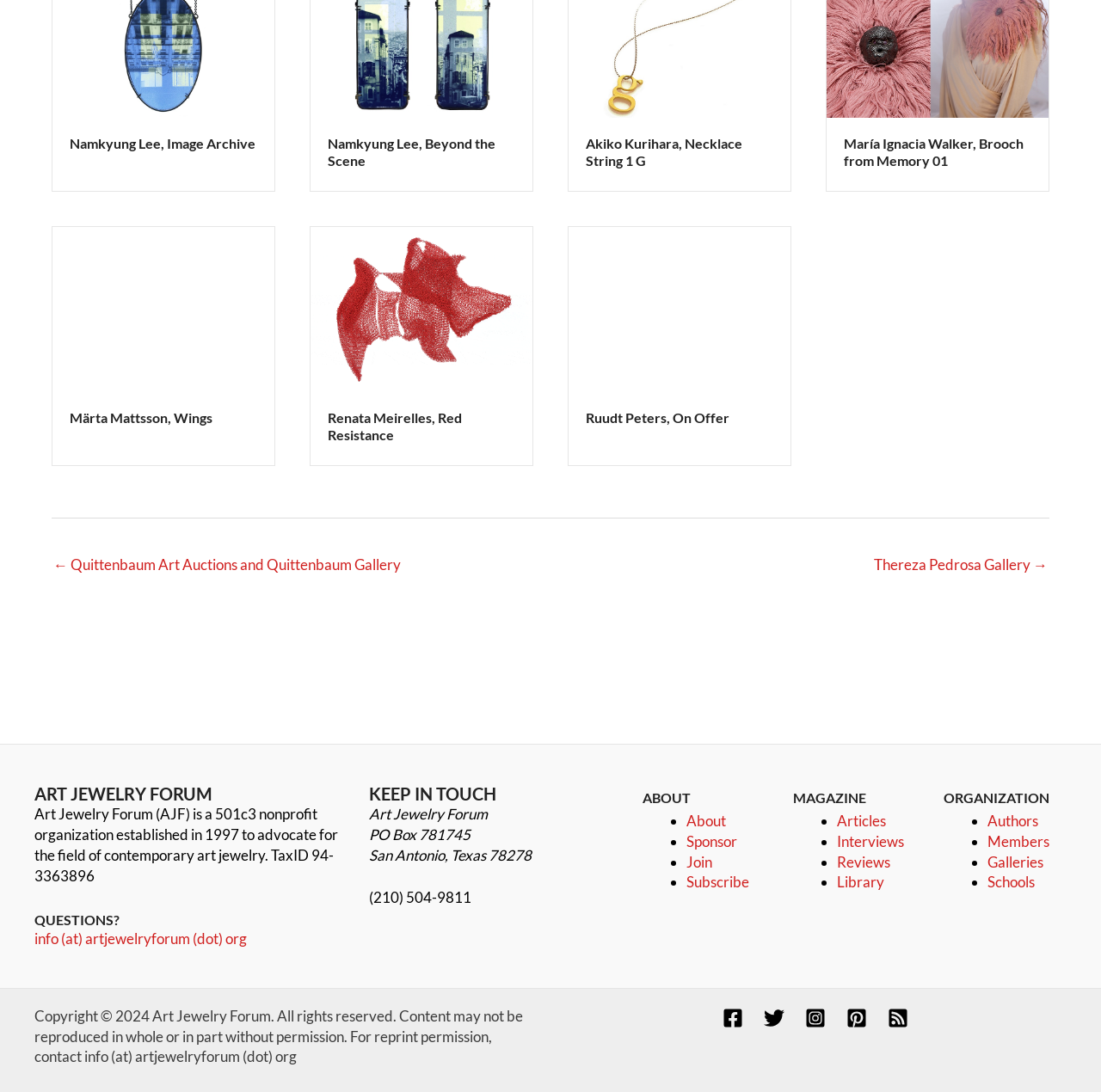Please locate the UI element described by "info (at) artjewelryforum (dot) org" and provide its bounding box coordinates.

[0.031, 0.851, 0.224, 0.868]